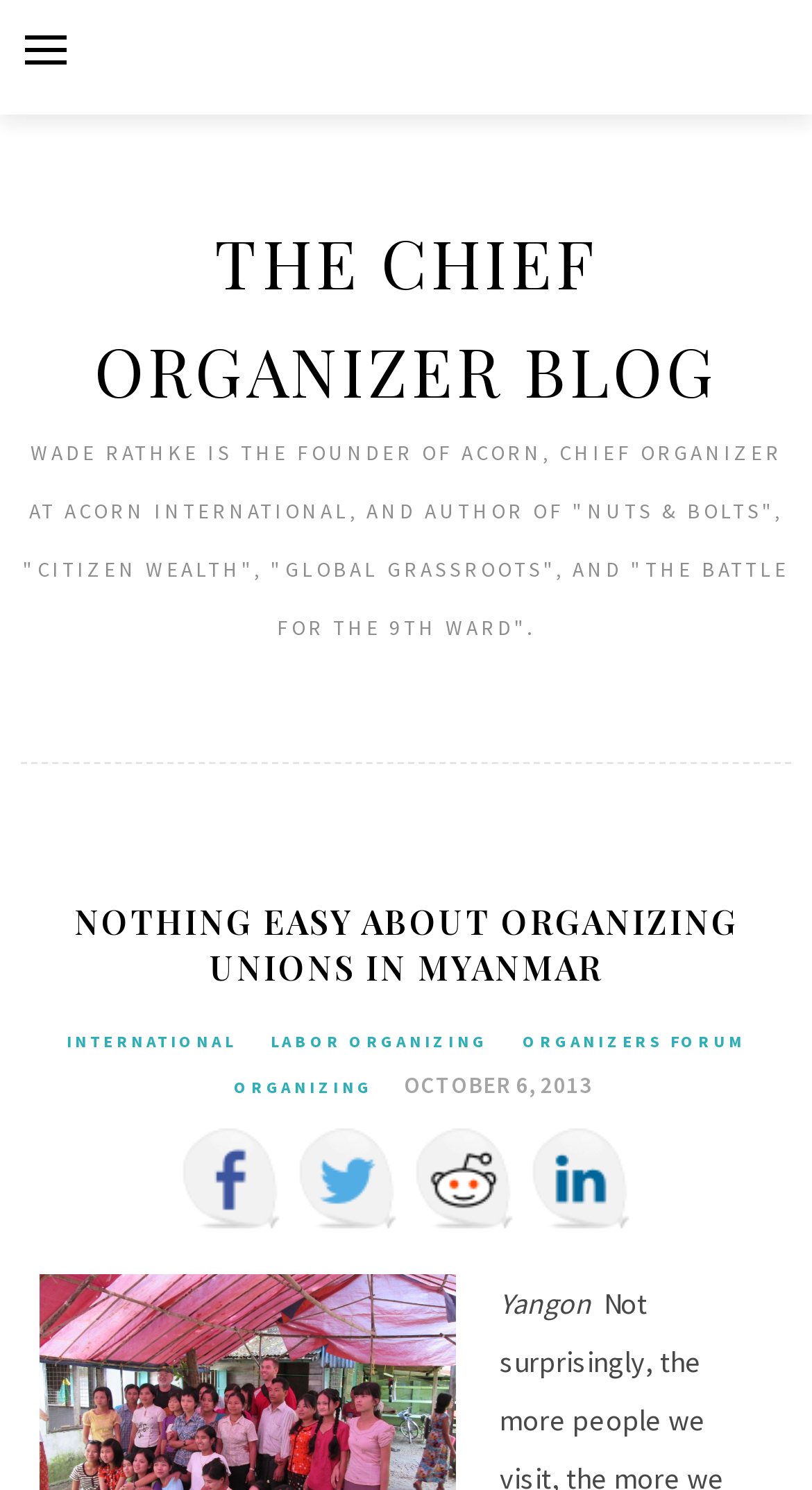Please locate the bounding box coordinates of the region I need to click to follow this instruction: "Click the primary menu button".

[0.0, 0.0, 0.113, 0.064]